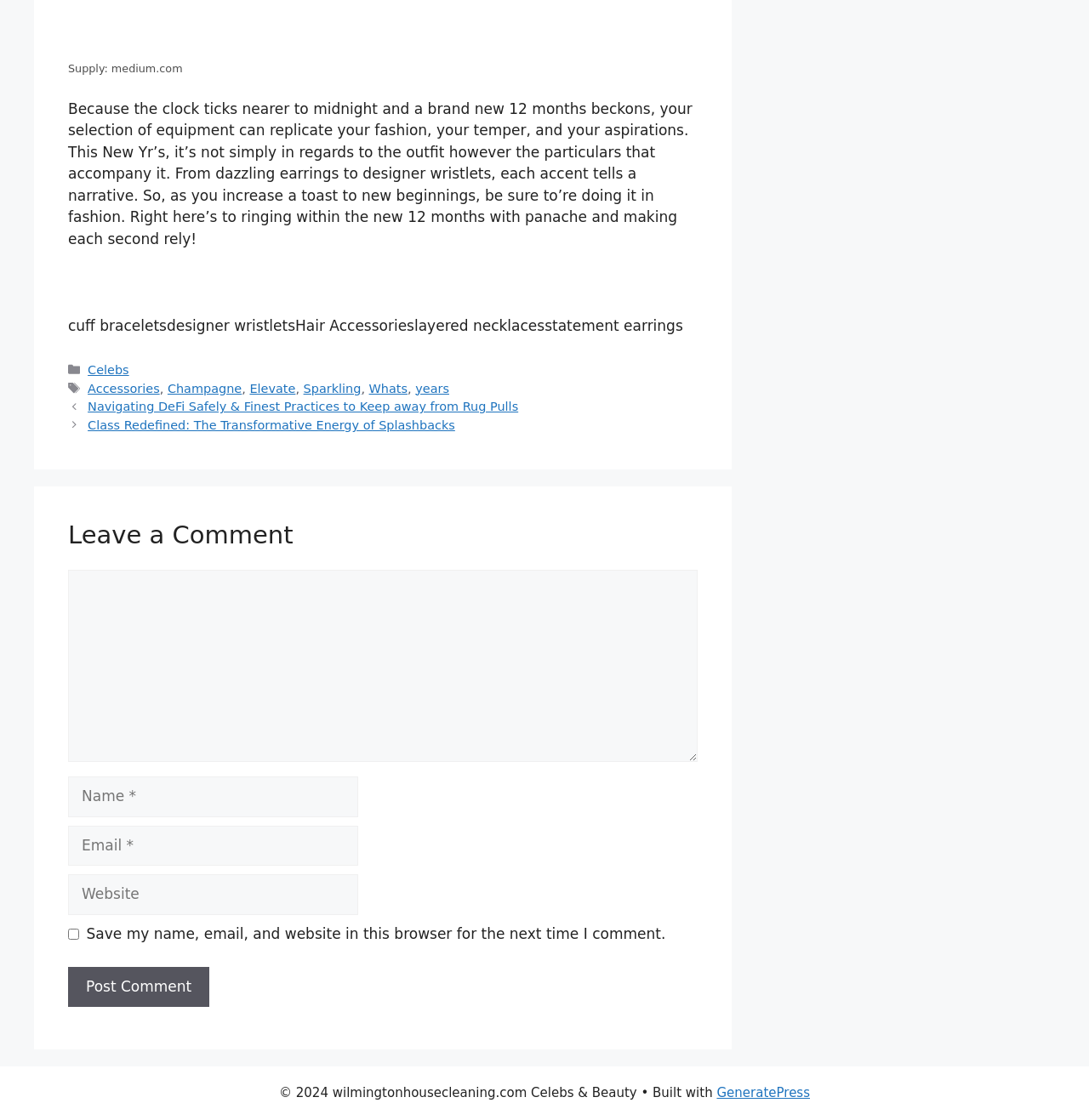Can you pinpoint the bounding box coordinates for the clickable element required for this instruction: "Click on the 'Accessories' link"? The coordinates should be four float numbers between 0 and 1, i.e., [left, top, right, bottom].

[0.081, 0.341, 0.147, 0.353]